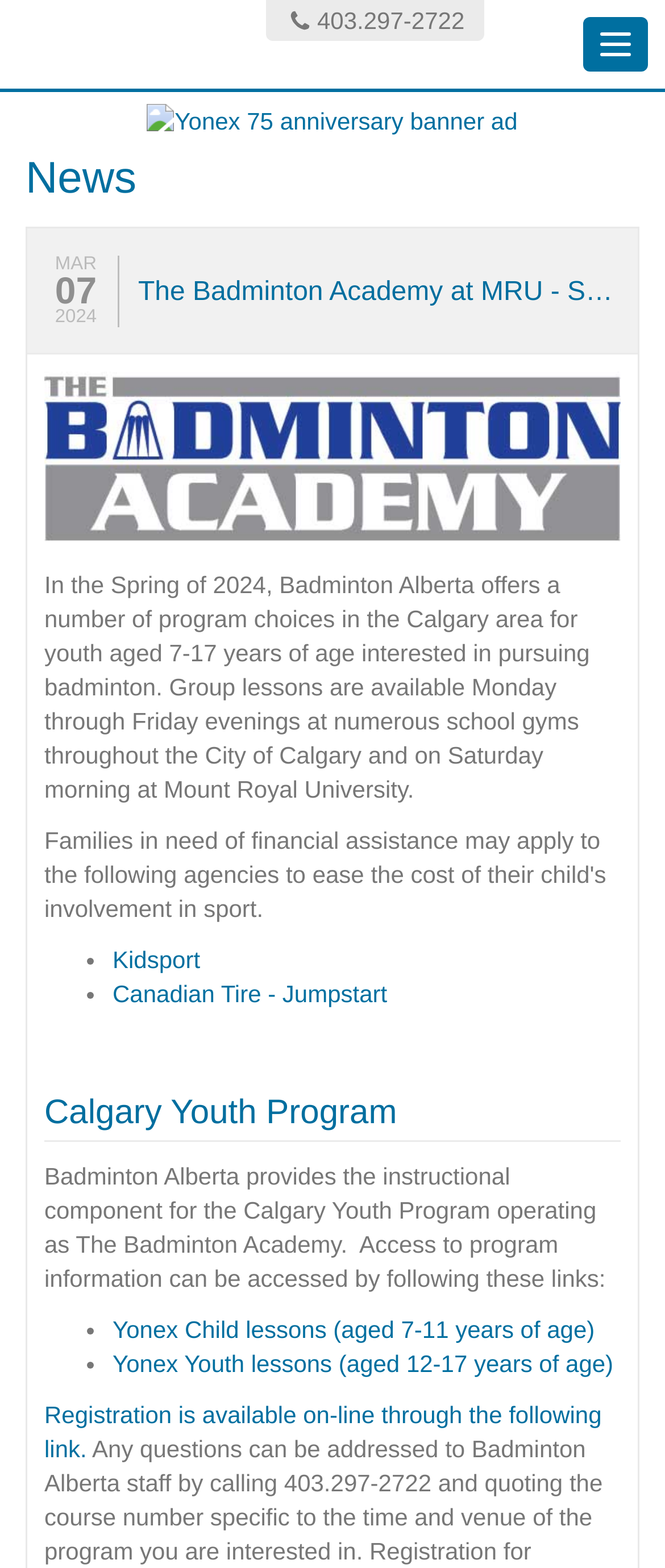Using the webpage screenshot and the element description Canadian Tire - Jumpstart, determine the bounding box coordinates. Specify the coordinates in the format (top-left x, top-left y, bottom-right x, bottom-right y) with values ranging from 0 to 1.

[0.169, 0.625, 0.582, 0.642]